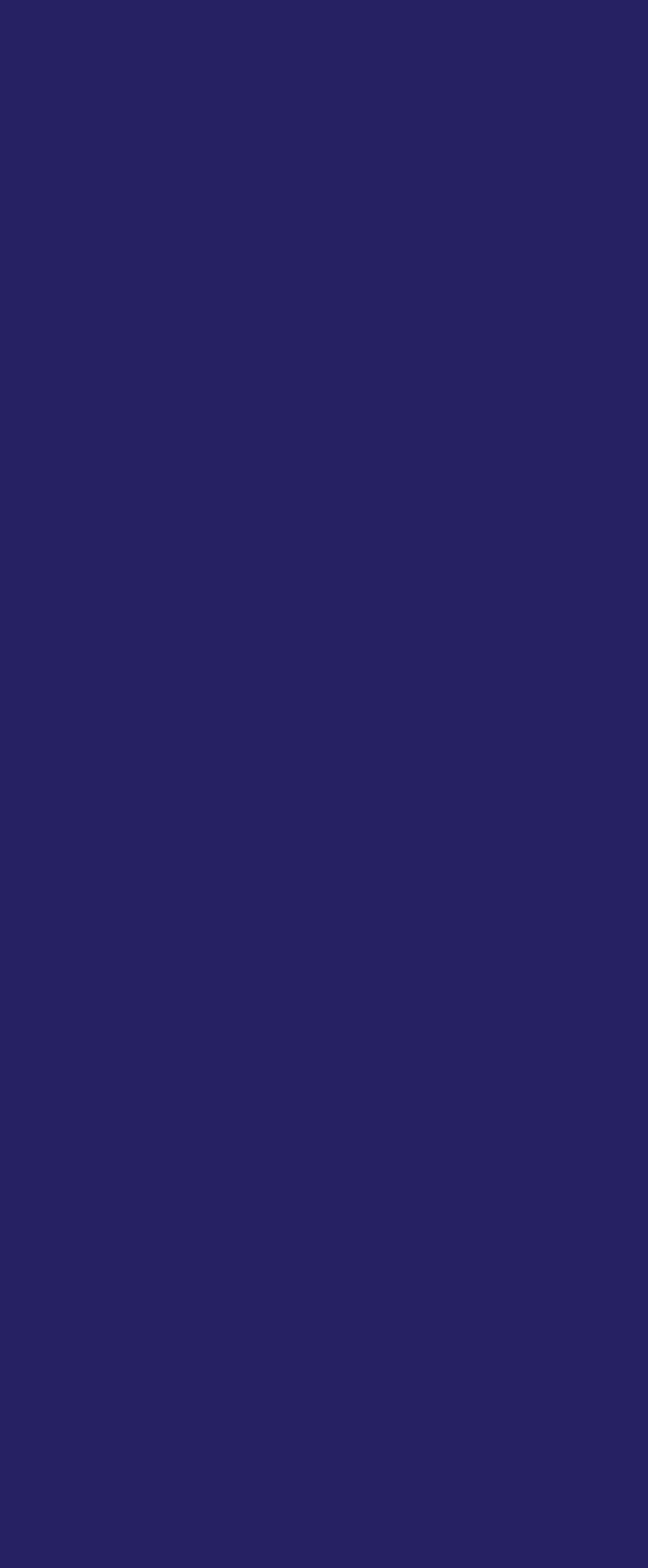Pinpoint the bounding box coordinates of the clickable area needed to execute the instruction: "Pay a bill". The coordinates should be specified as four float numbers between 0 and 1, i.e., [left, top, right, bottom].

[0.329, 0.611, 0.671, 0.661]